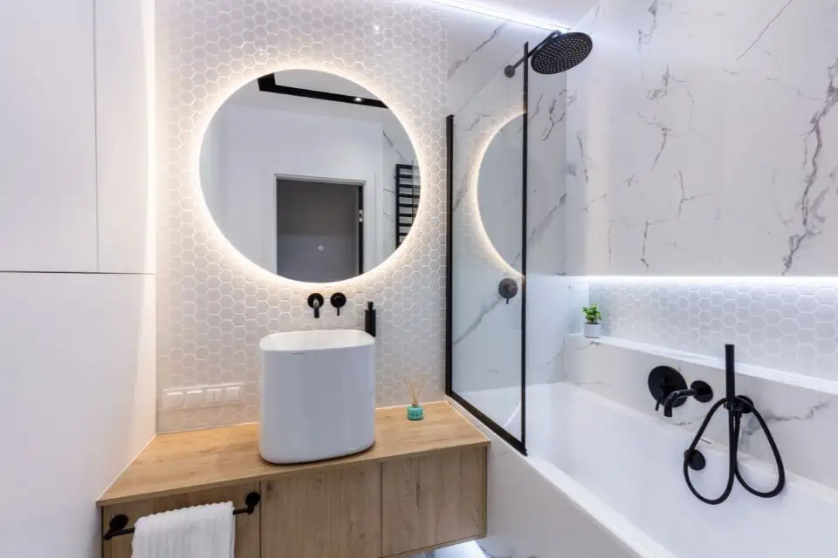What is the color of the wall-mounted fixtures? Using the information from the screenshot, answer with a single word or phrase.

Matte black